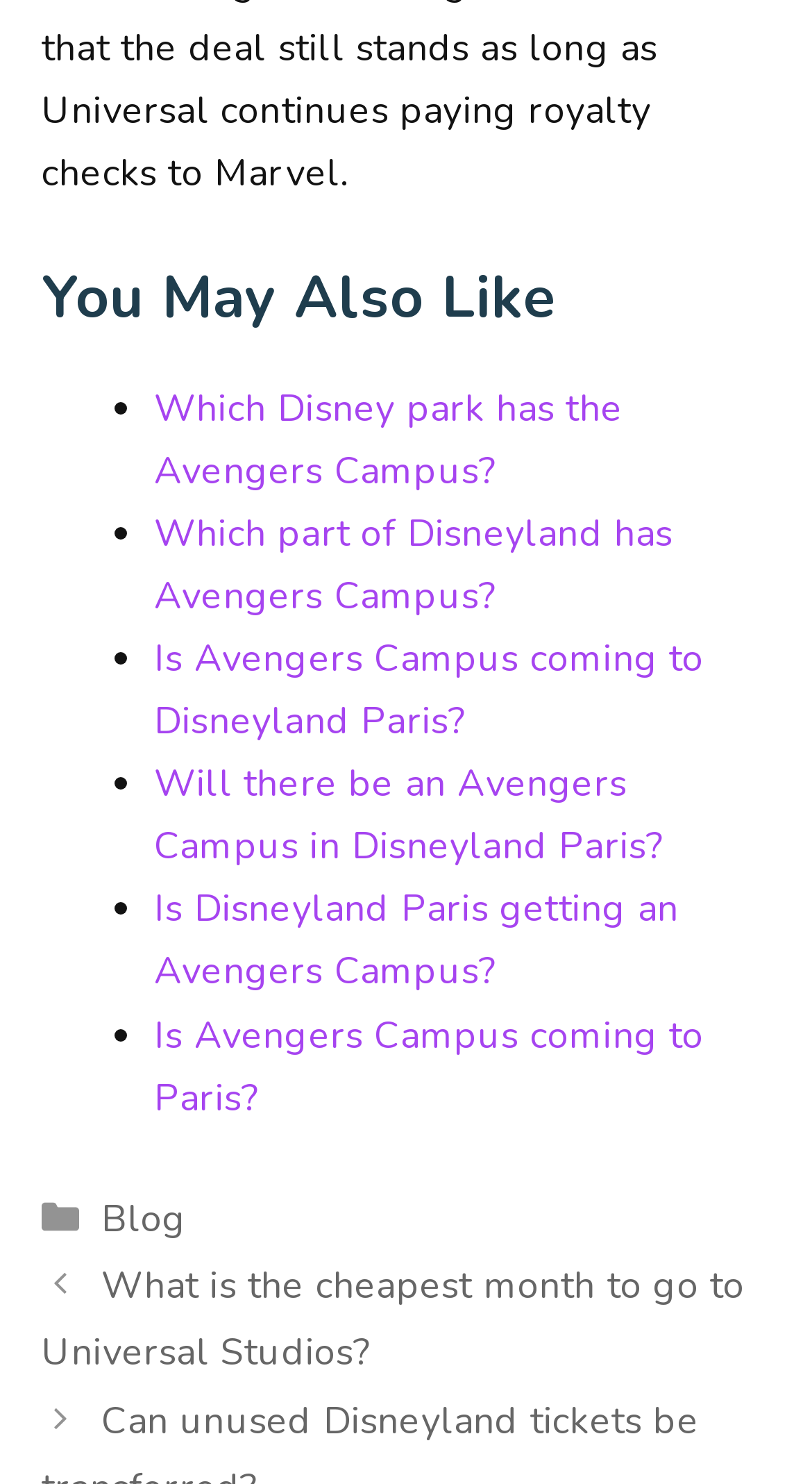Identify the bounding box coordinates of the clickable region required to complete the instruction: "Go to 'Blog'". The coordinates should be given as four float numbers within the range of 0 and 1, i.e., [left, top, right, bottom].

[0.125, 0.804, 0.229, 0.838]